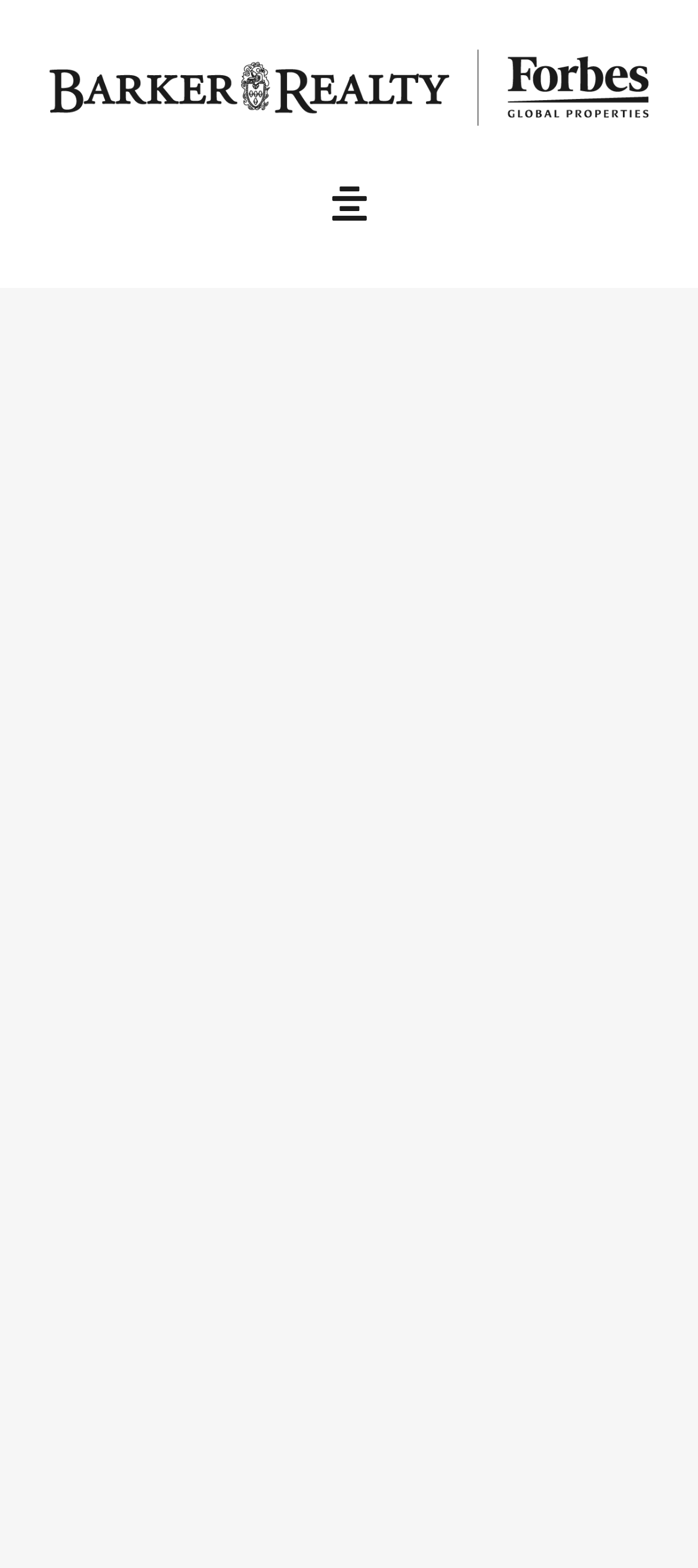Explain the features and main sections of the webpage comprehensively.

This webpage appears to be a real estate listing for a residential property located at 27 Monterey Road, Santa Fe, New Mexico 87508. The page features a prominent header with the property's address and details, including 2 bedrooms and 2 bathrooms.

At the top right corner, there is a "Menu Toggle" button. Below the header, there is a link that spans almost the entire width of the page. 

The main content of the page is a series of 12 images showcasing different aspects of the property. These images are arranged vertically, taking up most of the page's width. The images depict various features of the property, including the front entry, front door, open kitchen, living and dining room, new granite counters, built-in banco seating, viga ceilings, adobe trombe wall, dining area, front of the property, serene views, and more.

The images are stacked on top of each other, with each one positioned directly below the previous one, creating a vertical gallery. The images are of varying heights, but they all share a similar width, taking up about a quarter of the page's width.